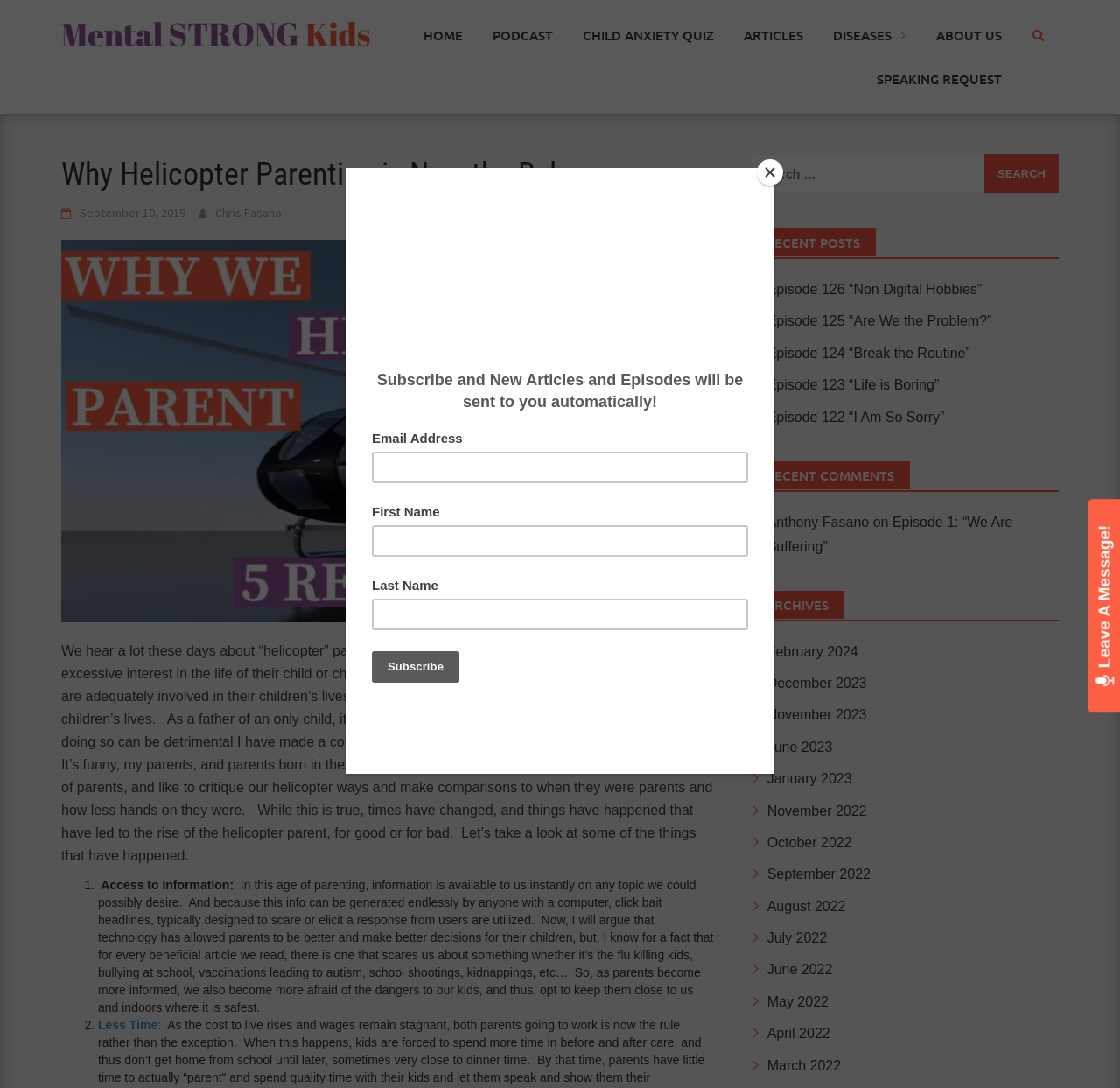Please identify the bounding box coordinates of the element I should click to complete this instruction: 'click on DISCOVER'. The coordinates should be given as four float numbers between 0 and 1, like this: [left, top, right, bottom].

None